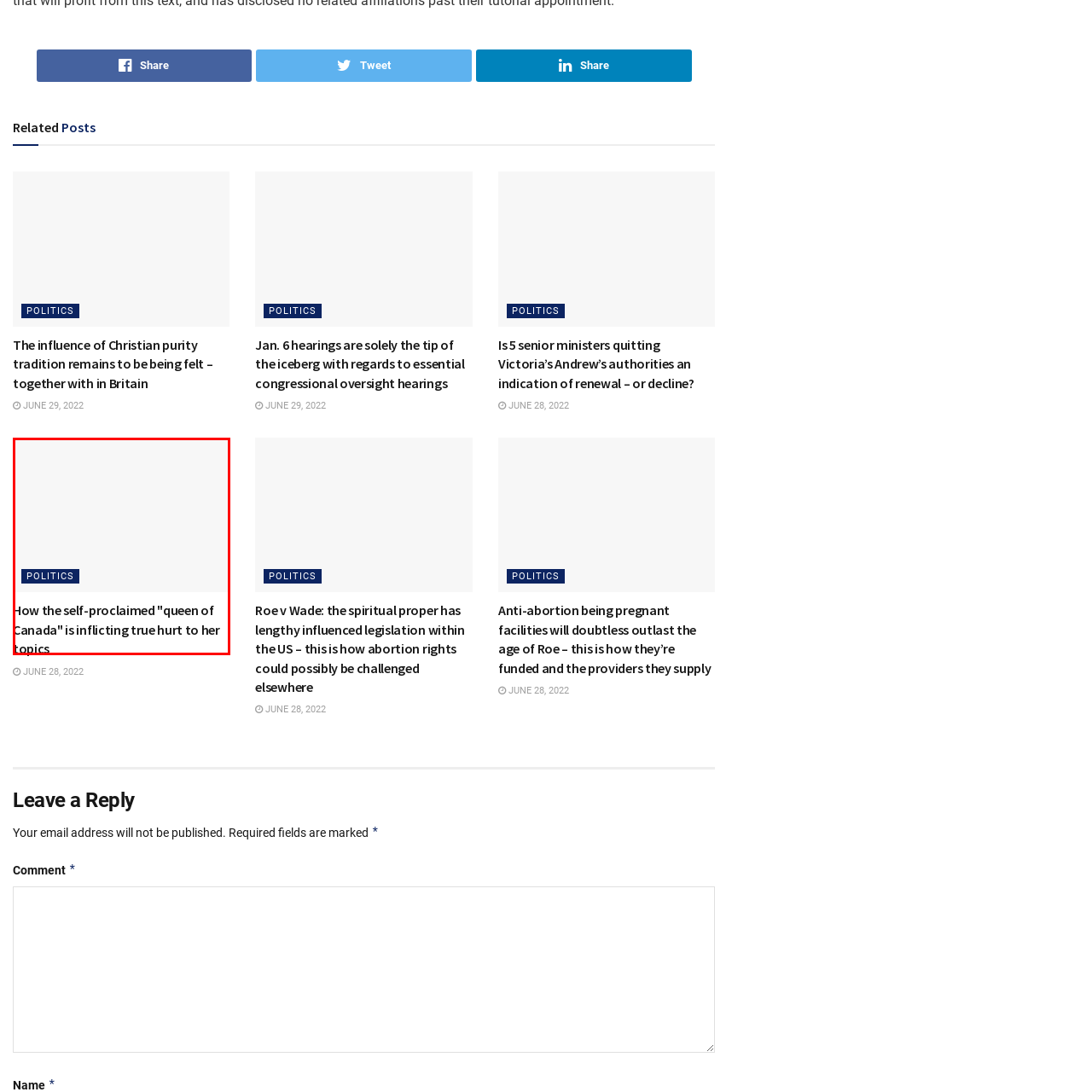Identify the content inside the red box and answer the question using a brief word or phrase: What is the subject of the article?

A self-proclaimed 'queen of Canada'